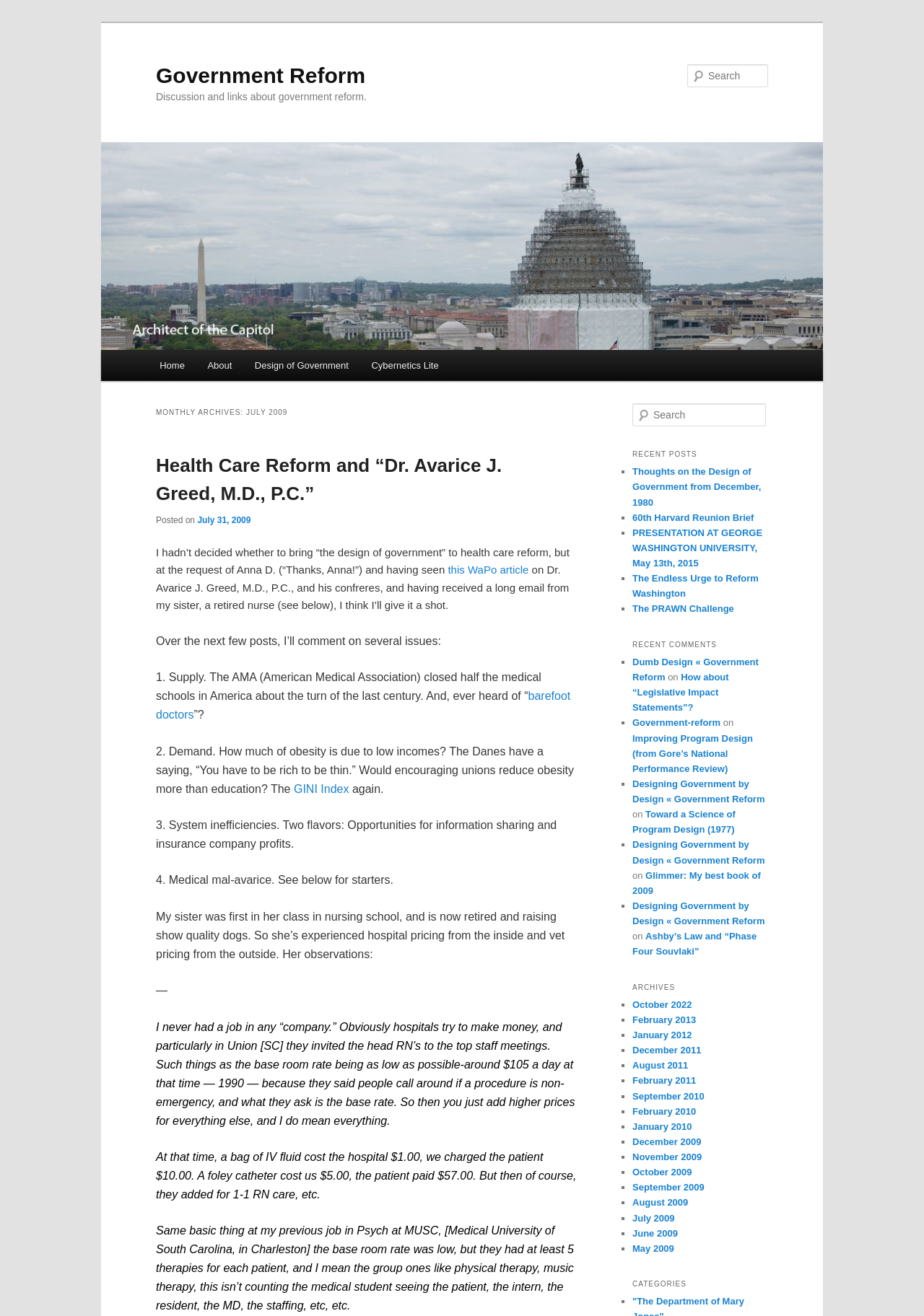Can you show the bounding box coordinates of the region to click on to complete the task described in the instruction: "Read about Health Care Reform"?

[0.169, 0.345, 0.543, 0.383]